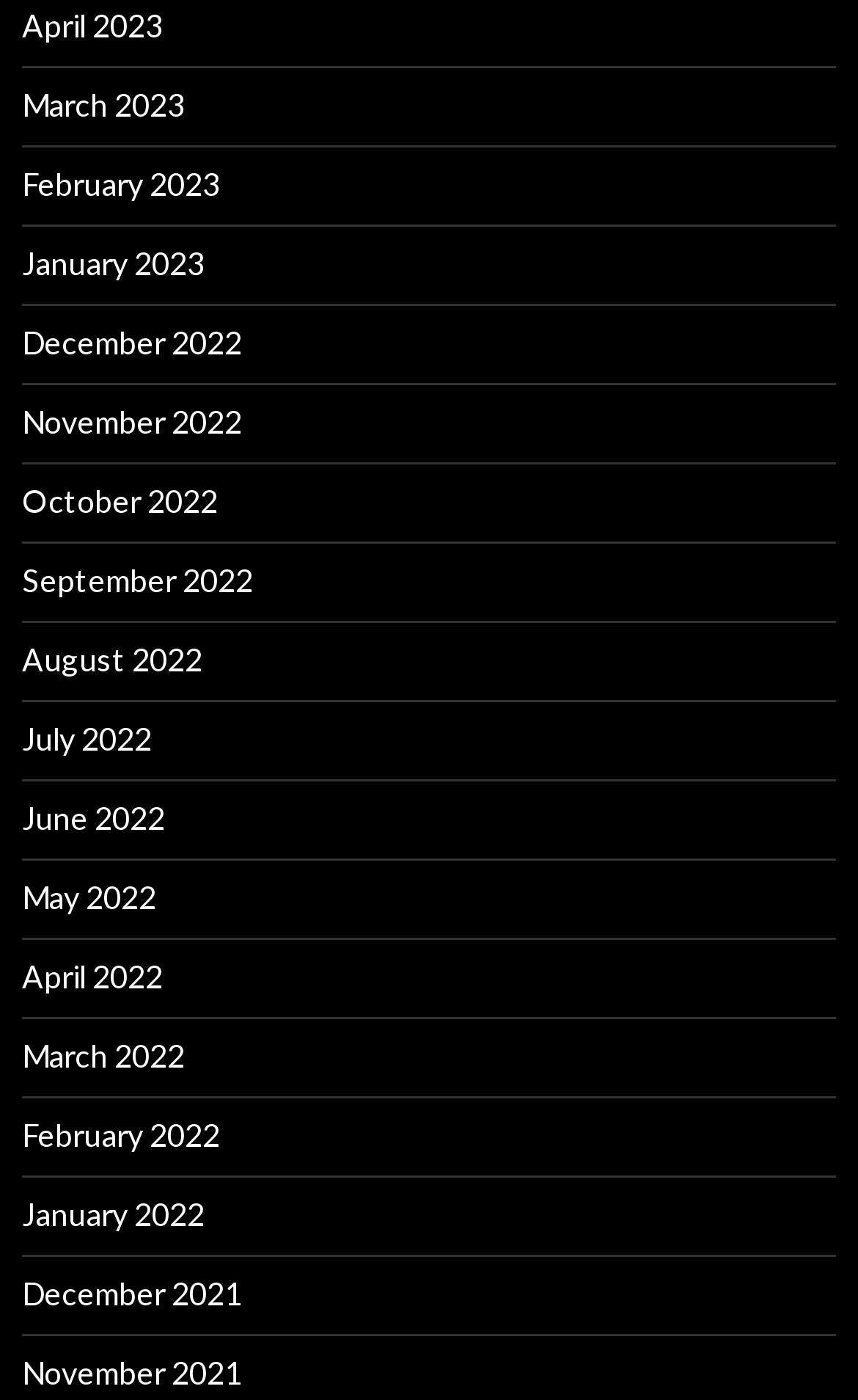How many months are listed in 2022?
Use the screenshot to answer the question with a single word or phrase.

12